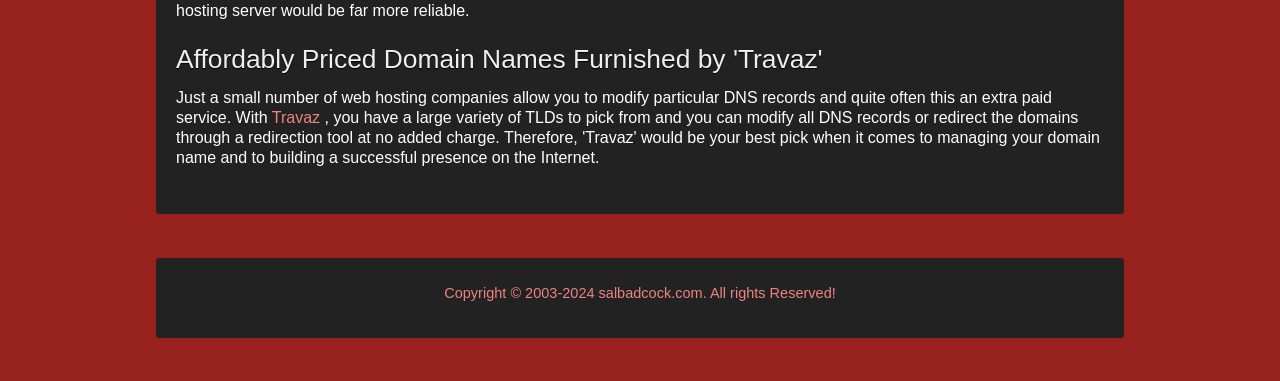What is the website linked in the footer section?
Please provide a comprehensive answer based on the visual information in the image.

The footer section of the webpage contains a link to the website salbadcock.com, which is likely related to the company or the author of the webpage.